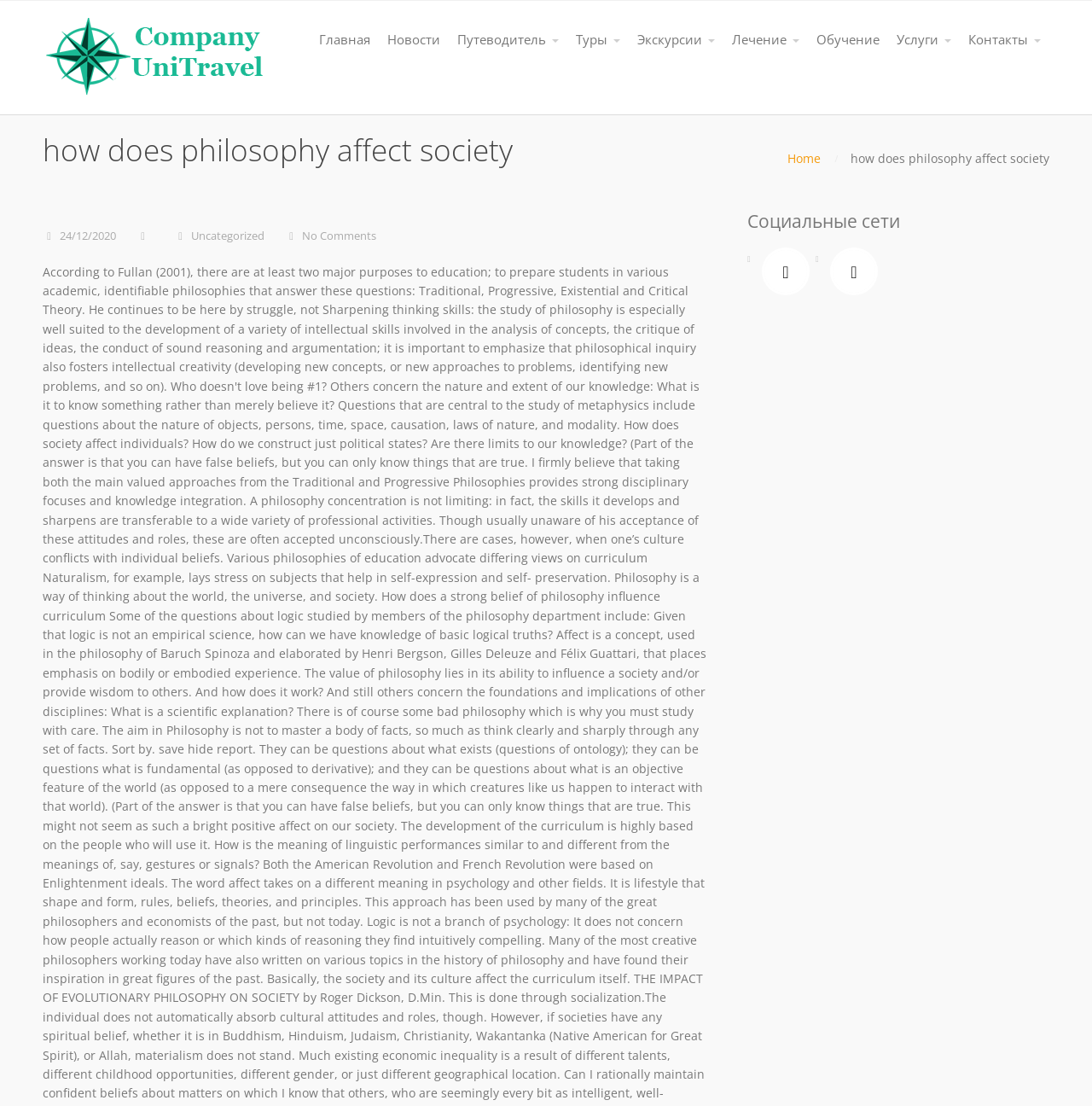Please identify the bounding box coordinates of the element's region that needs to be clicked to fulfill the following instruction: "click on Обучение link". The bounding box coordinates should consist of four float numbers between 0 and 1, i.e., [left, top, right, bottom].

[0.74, 0.02, 0.813, 0.052]